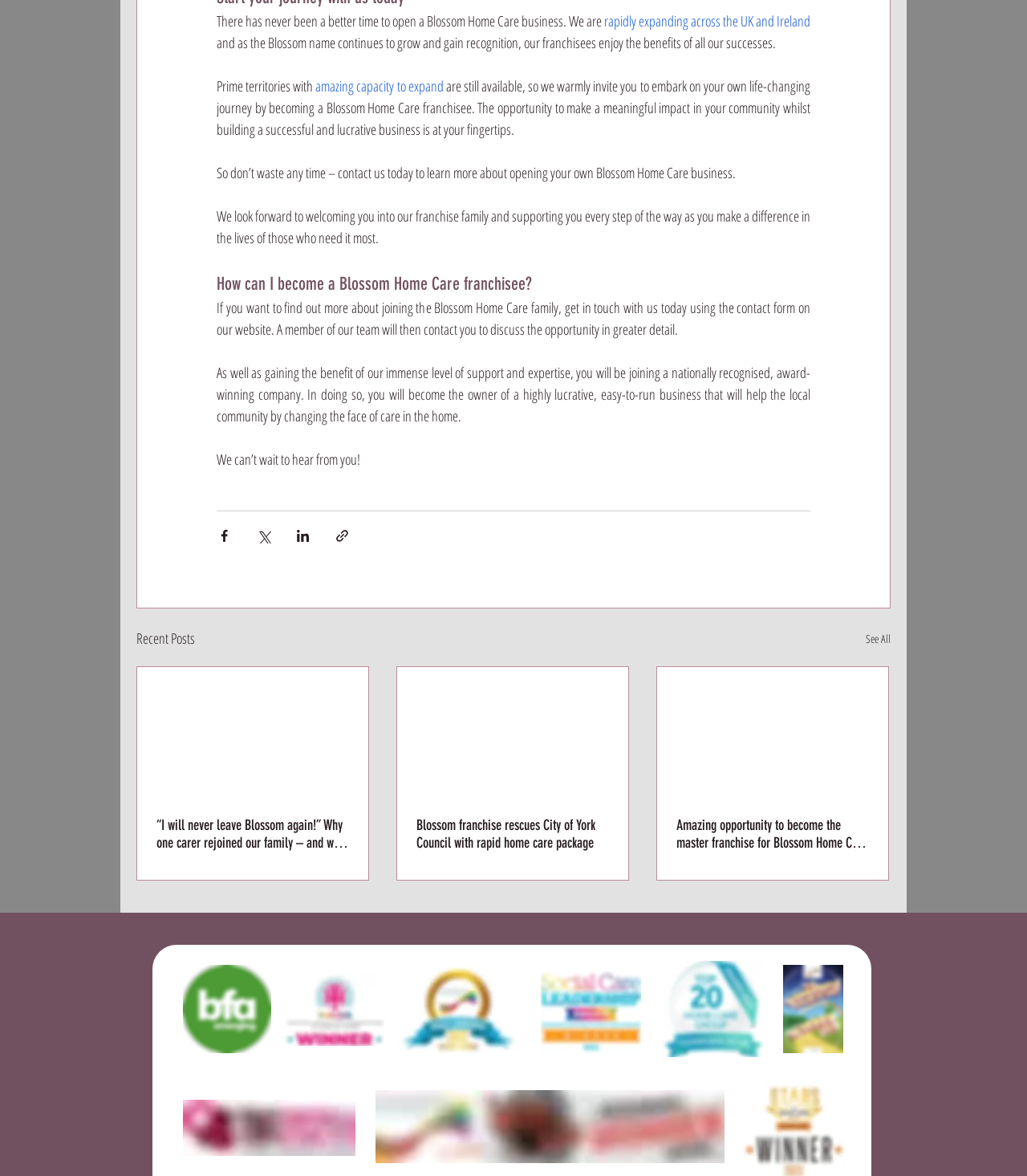Please identify the bounding box coordinates of the element's region that needs to be clicked to fulfill the following instruction: "Click the 'See All' link". The bounding box coordinates should consist of four float numbers between 0 and 1, i.e., [left, top, right, bottom].

[0.843, 0.533, 0.867, 0.553]